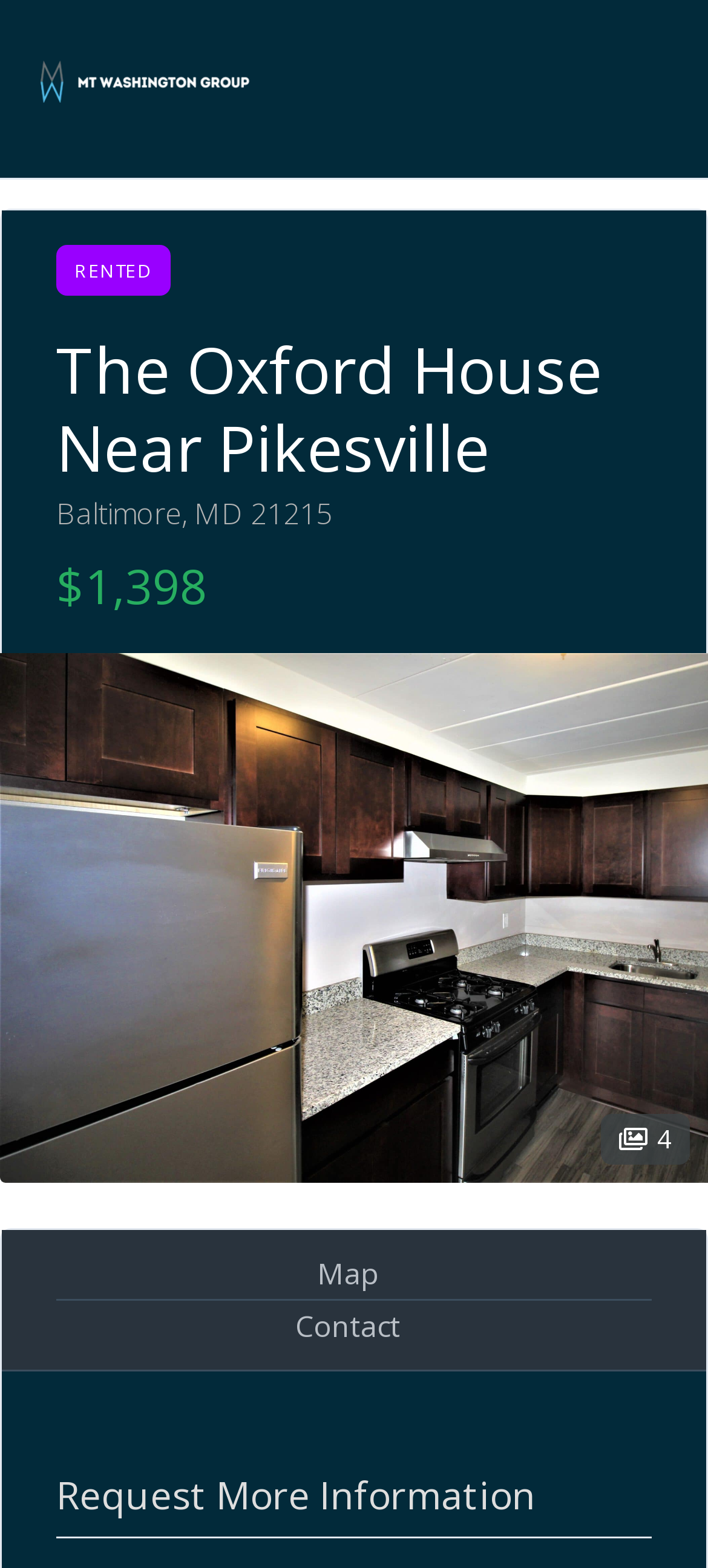Determine the bounding box coordinates (top-left x, top-left y, bottom-right x, bottom-right y) of the UI element described in the following text: 4

[0.0, 0.416, 1.0, 0.754]